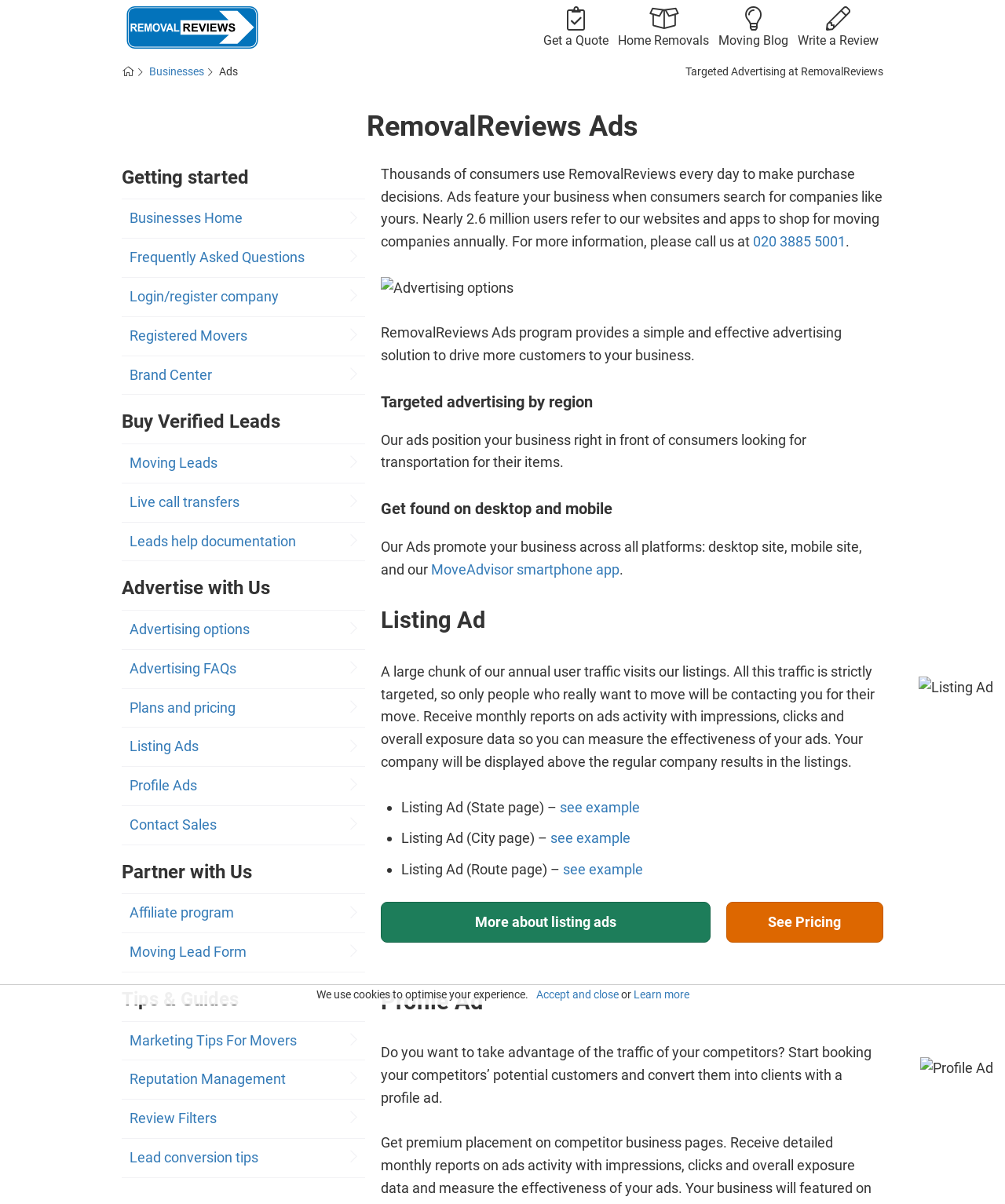Pinpoint the bounding box coordinates of the clickable element to carry out the following instruction: "Write a Review."

[0.789, 0.0, 0.879, 0.044]